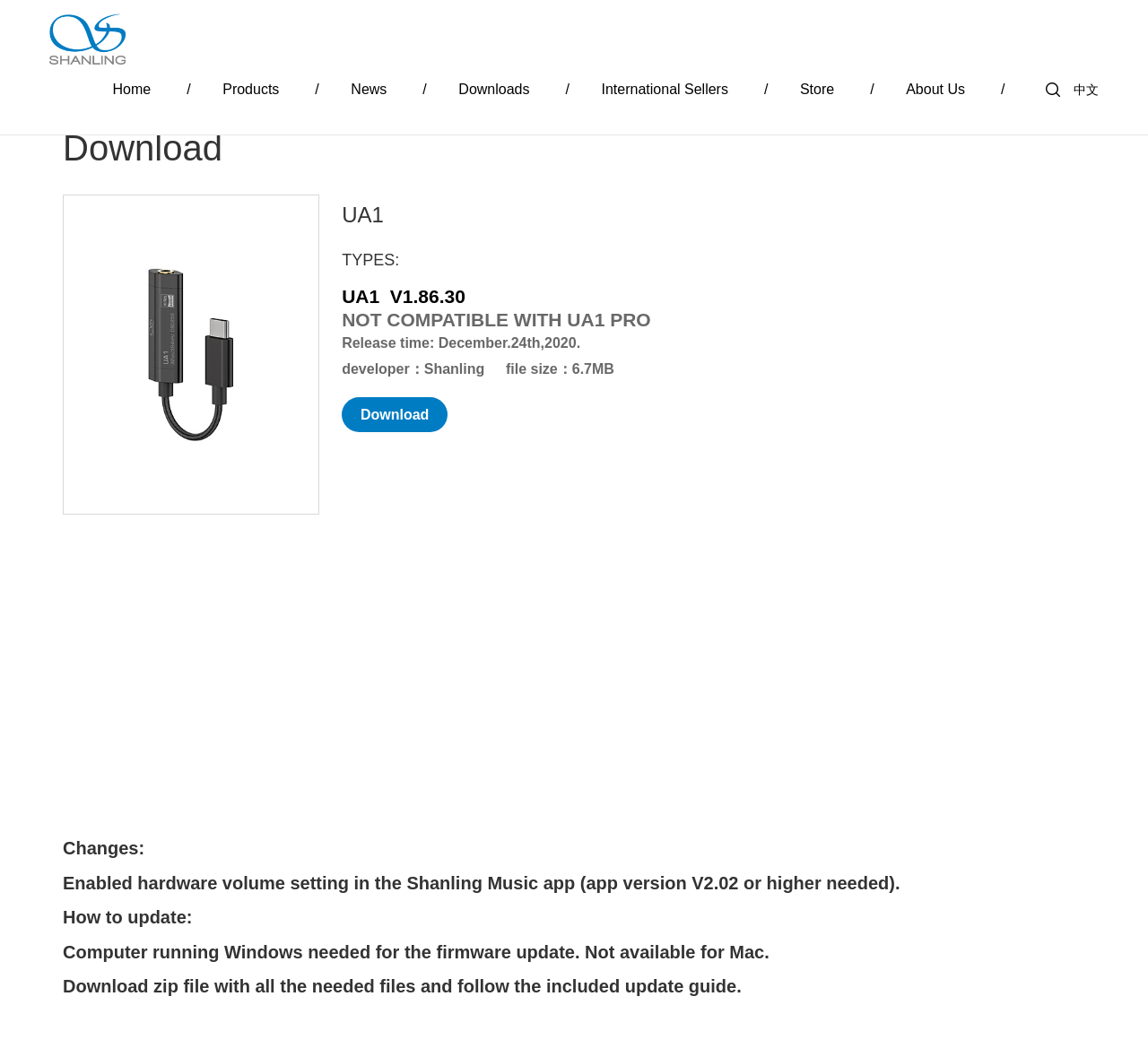Identify the bounding box coordinates of the section that should be clicked to achieve the task described: "Download the firmware".

[0.298, 0.376, 0.39, 0.409]